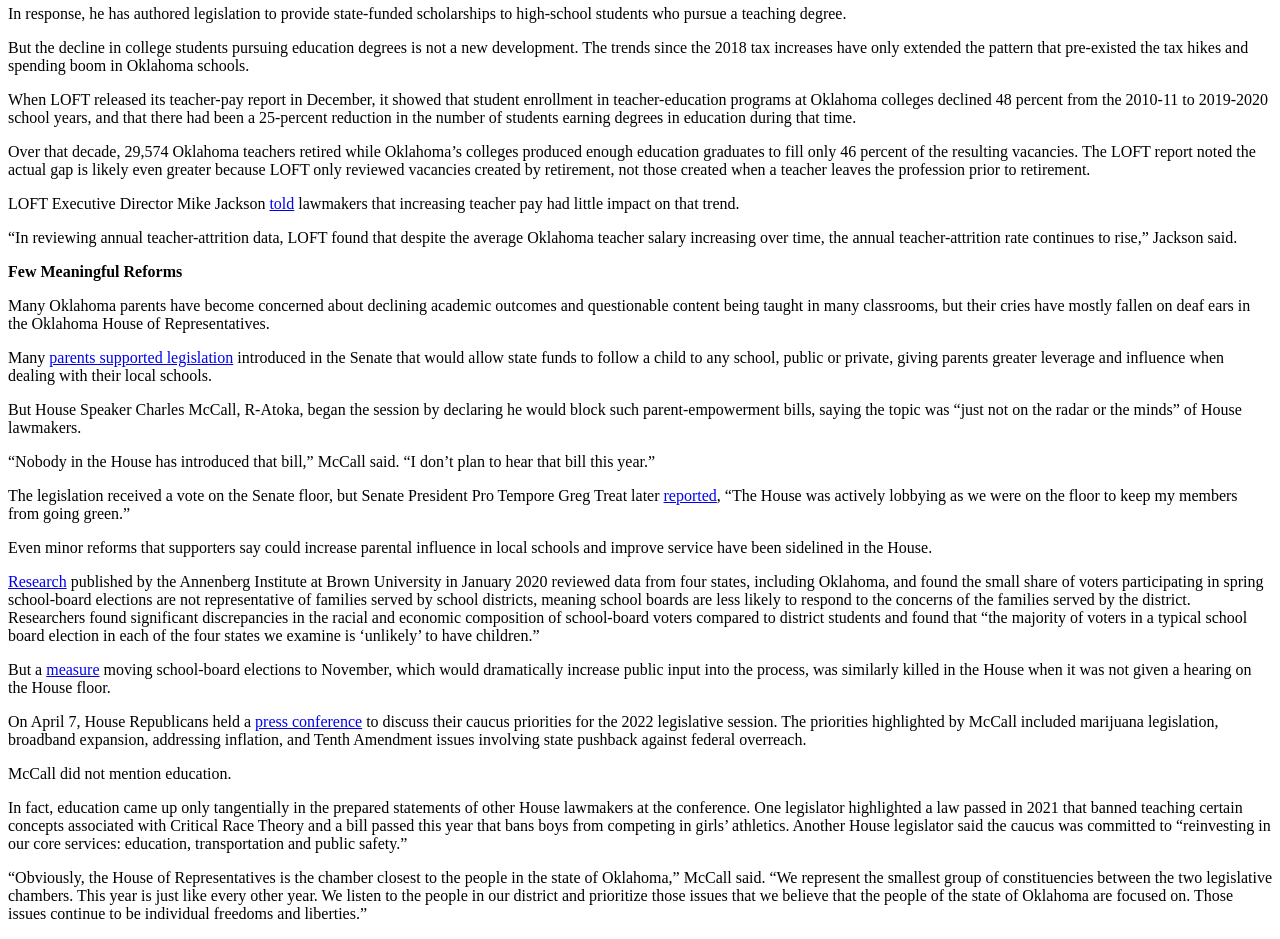Find the bounding box coordinates for the HTML element specified by: "parents supported legislation".

[0.039, 0.371, 0.182, 0.39]